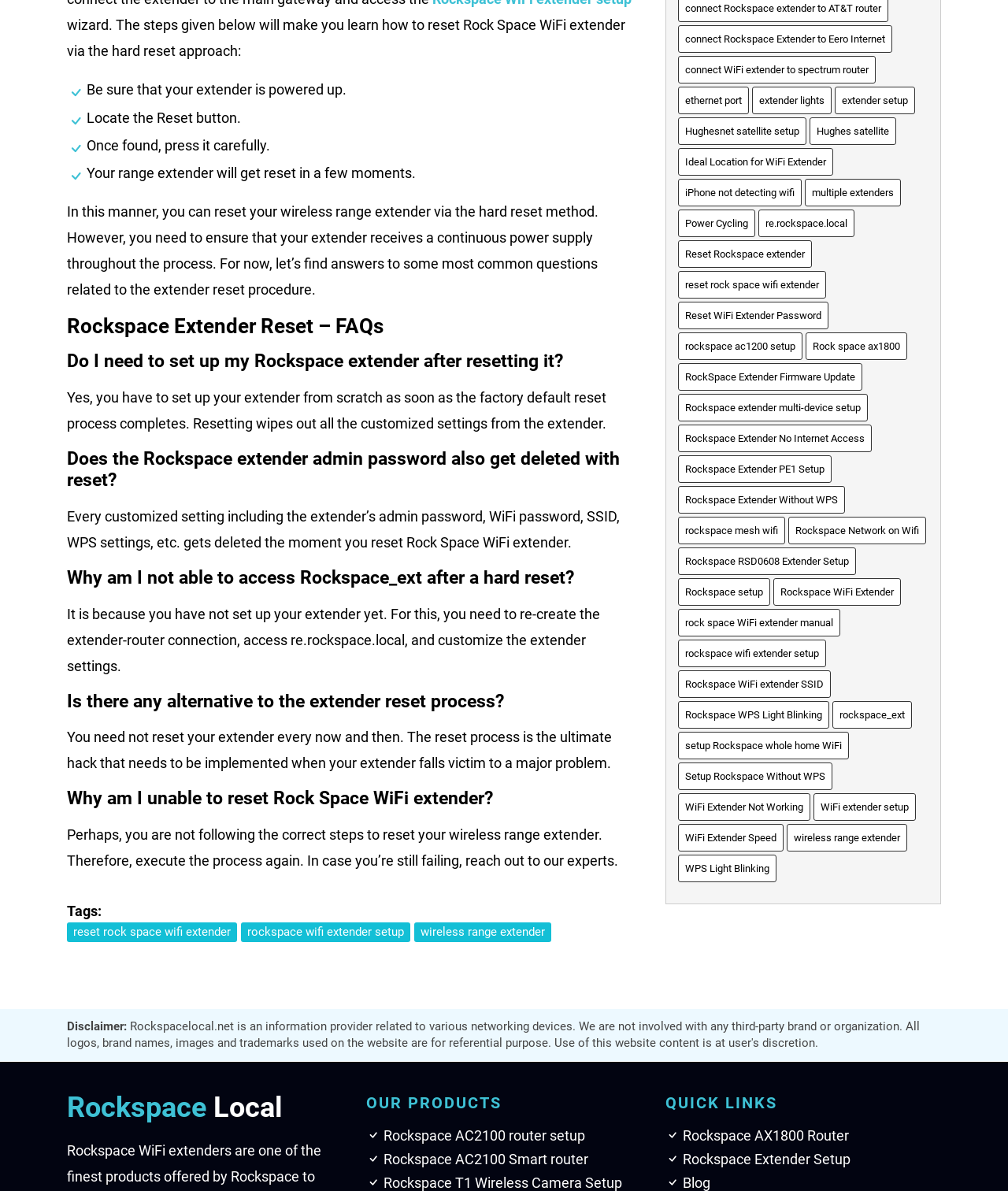What is the main topic of this webpage?
Using the visual information, respond with a single word or phrase.

Rockspace Extender Reset